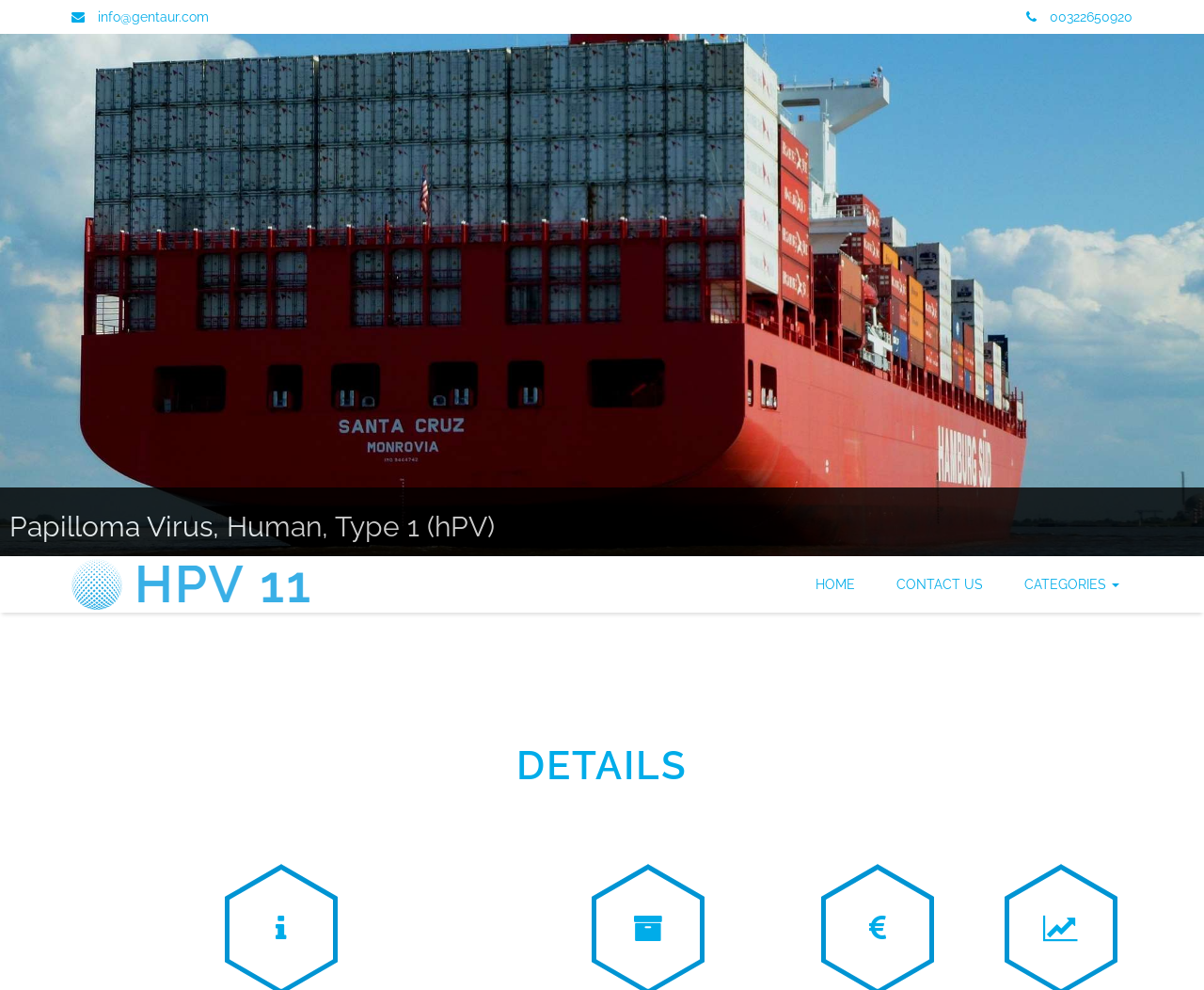Using the description "JW Jeep", predict the bounding box of the relevant HTML element.

None